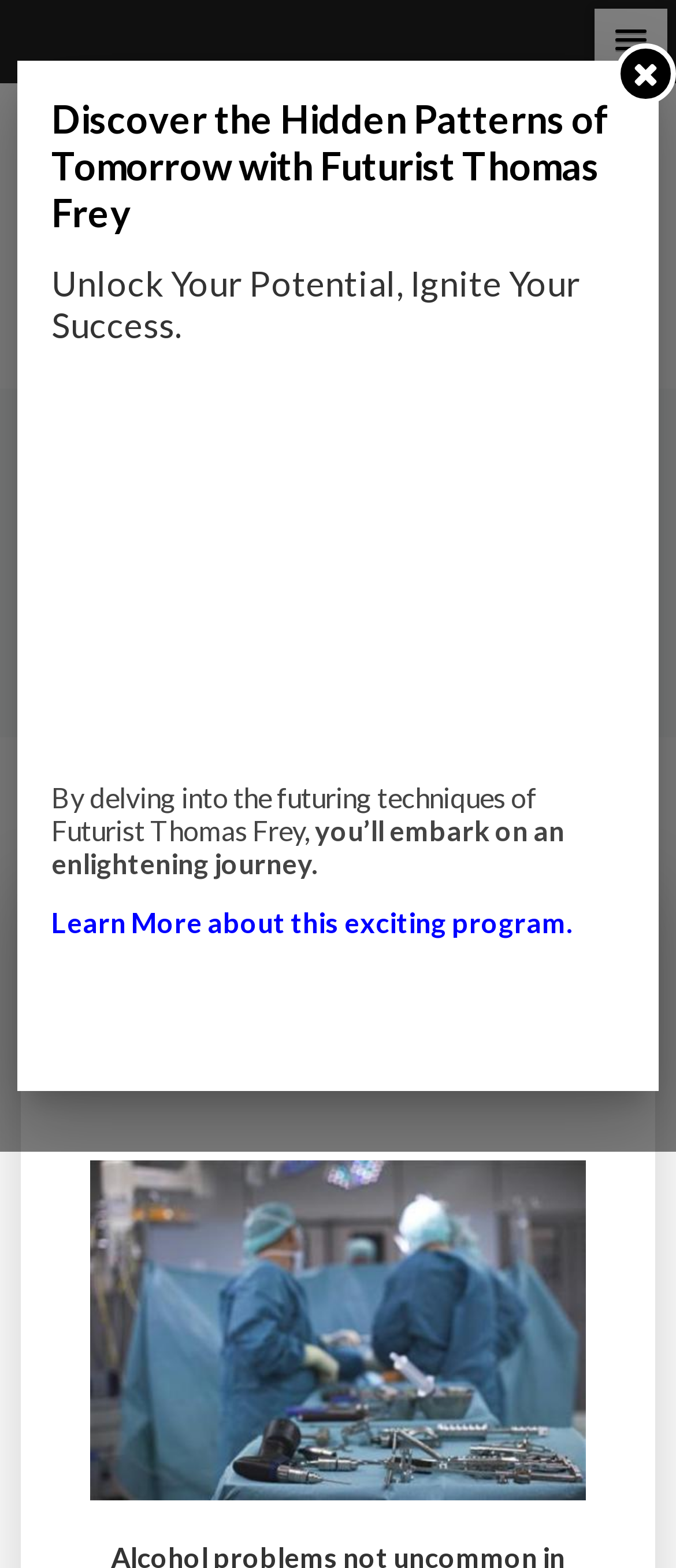Can you find the bounding box coordinates of the area I should click to execute the following instruction: "Count me in"?

None